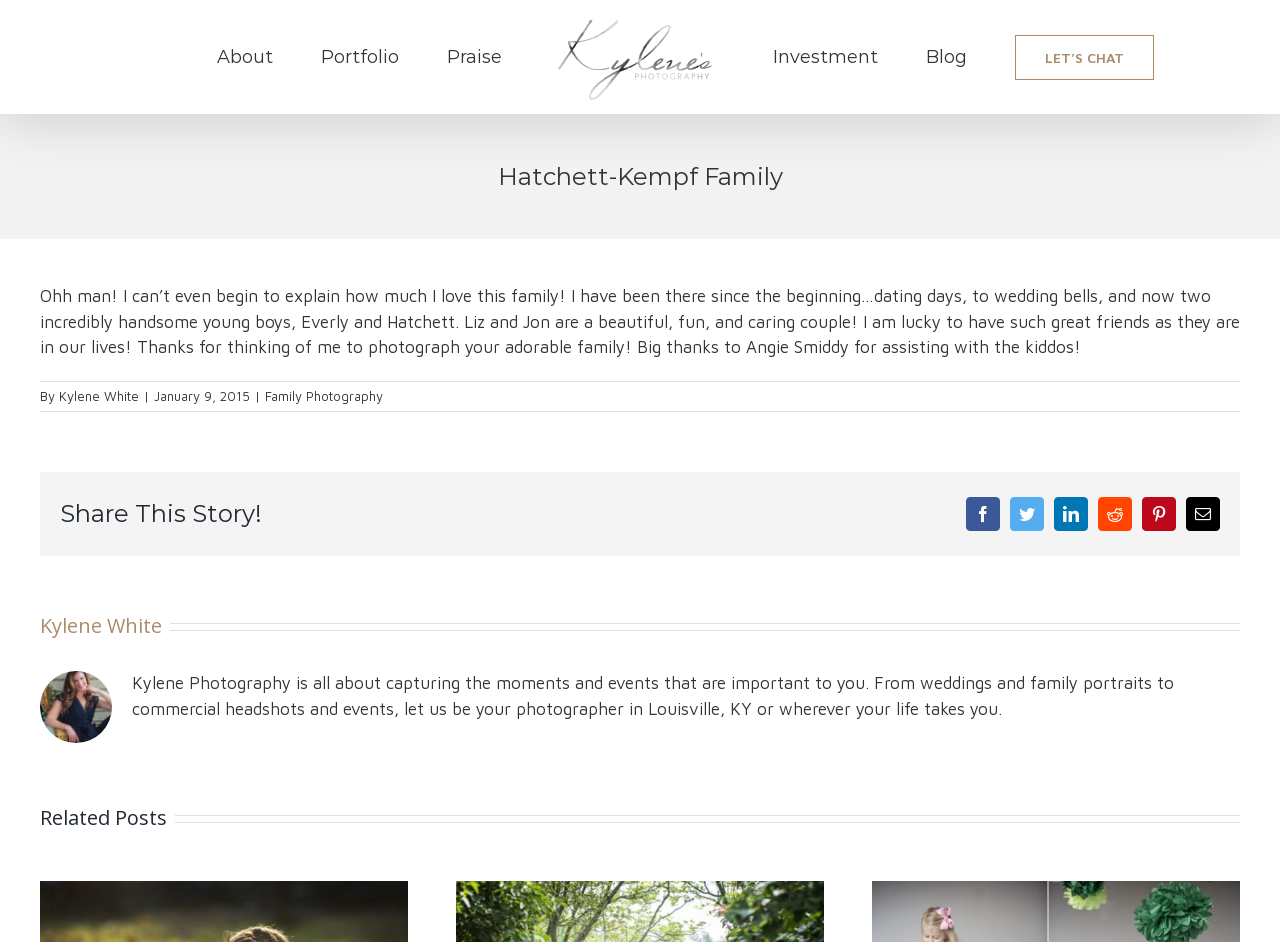Please pinpoint the bounding box coordinates for the region I should click to adhere to this instruction: "Read 'Praise'".

[0.349, 0.0, 0.392, 0.121]